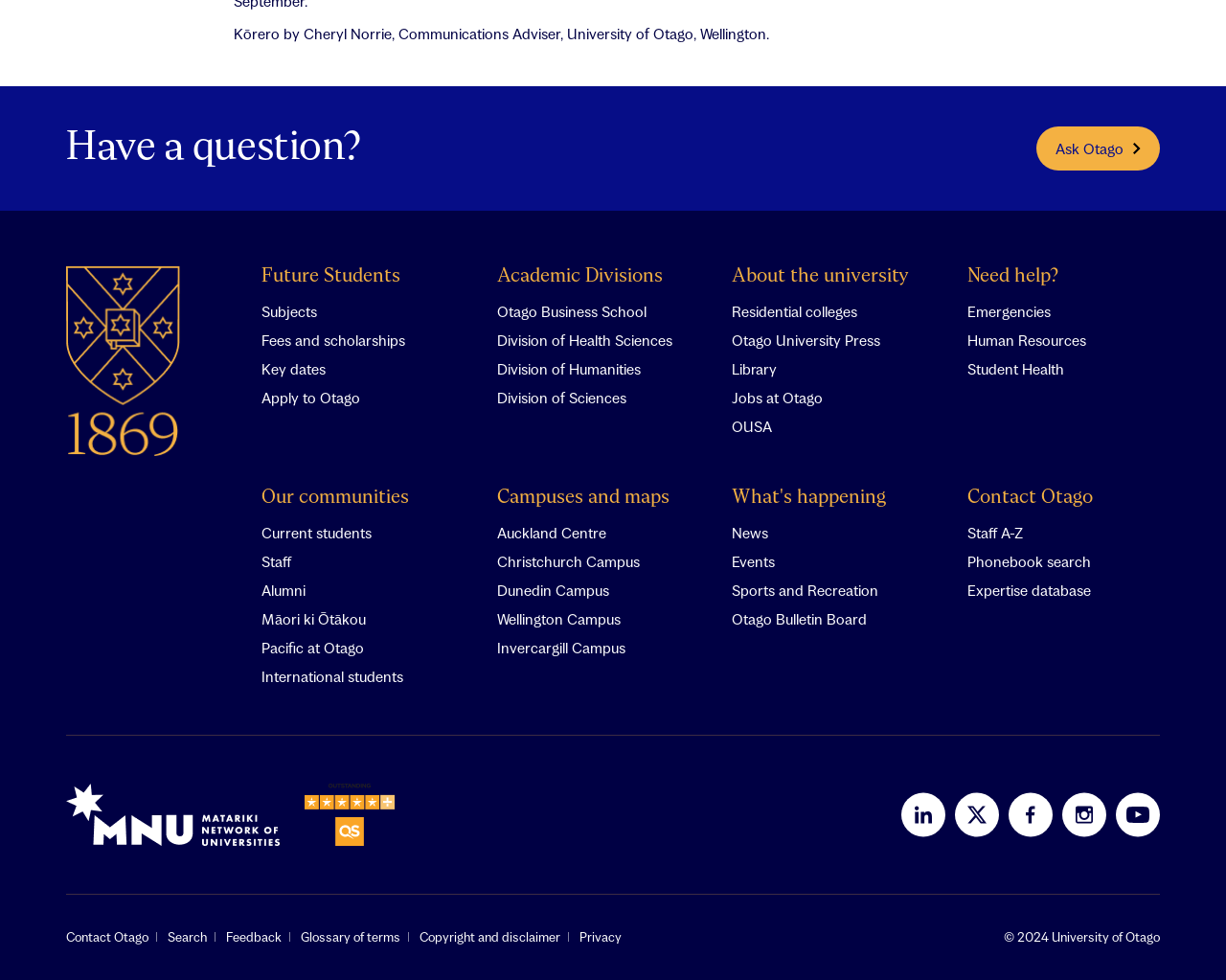What is the name of the university? From the image, respond with a single word or brief phrase.

University of Otago